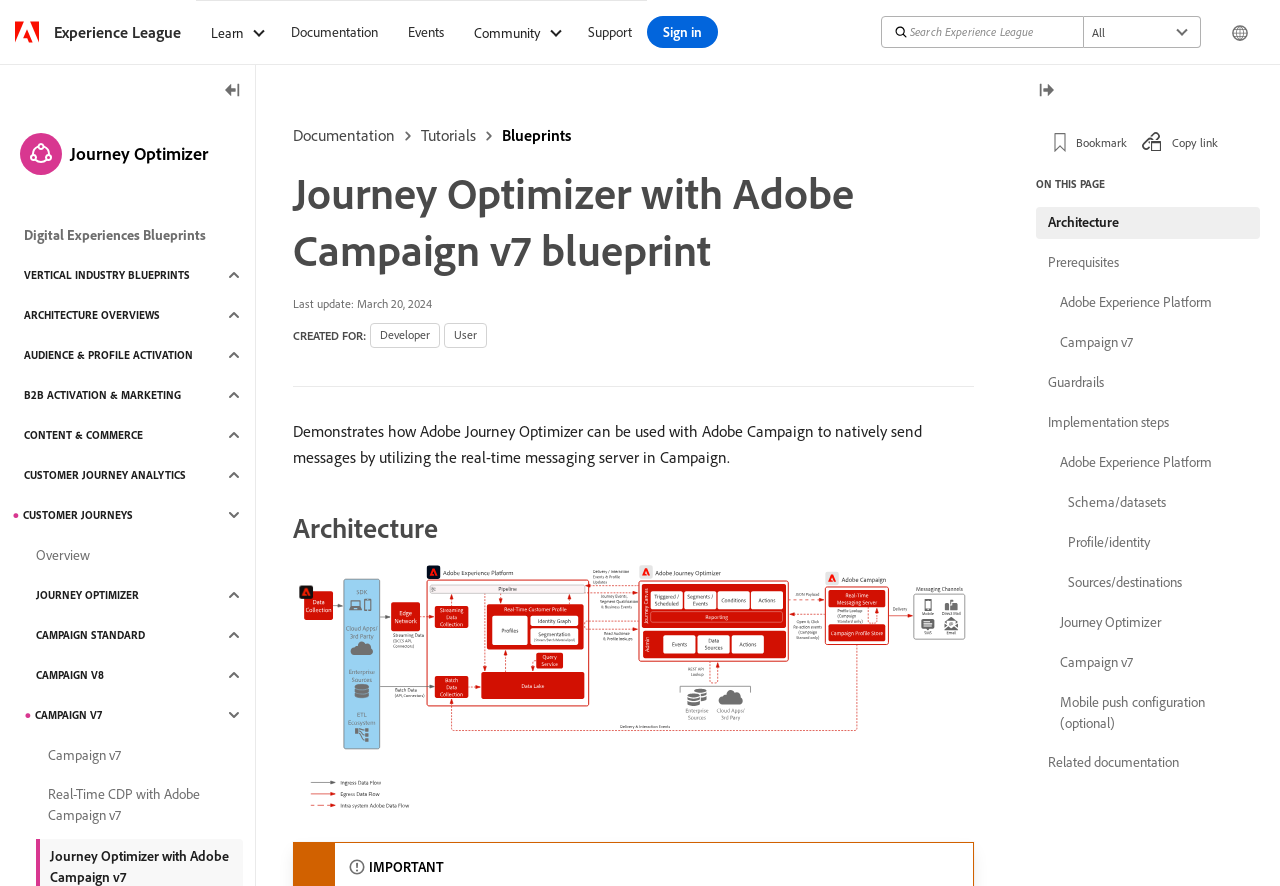Create a detailed summary of all the visual and textual information on the webpage.

This webpage is about Adobe Journey Optimizer with Adobe Campaign v7 blueprint. At the top, there is a navigation bar with several links, including "logo", "Experience League", "Learn", "Documentation", "Events", "Community", "Support", and a search bar. Below the navigation bar, there is a heading that reads "Journey Optimizer with Adobe Campaign v7 blueprint". 

To the left of the heading, there is a button to toggle the left rail, and to the right, there is a button to toggle the right rail. Below the heading, there is a description that explains how Adobe Journey Optimizer can be used with Adobe Campaign to natively send messages by utilizing the real-time messaging server in Campaign.

On the left side of the page, there is a menu with several links, including "Digital Experiences Blueprints", "VERTICAL INDUSTRY BLUEPRINTS", "ARCHITECTURE OVERVIEWS", and more. These links are expandable, and some of them are currently expanded, showing sub-links.

On the right side of the page, there are several buttons and links, including "Bookmark", "Copy link", and "ON THIS PAGE", which is a table of contents with links to different sections of the page, such as "Architecture", "Prerequisites", "Adobe Experience Platform", and more.

In the main content area, there is a heading that reads "Architecture", followed by an image of a reference architecture Journey Optimizer blueprint. Below the image, there is an important note with a warning icon.